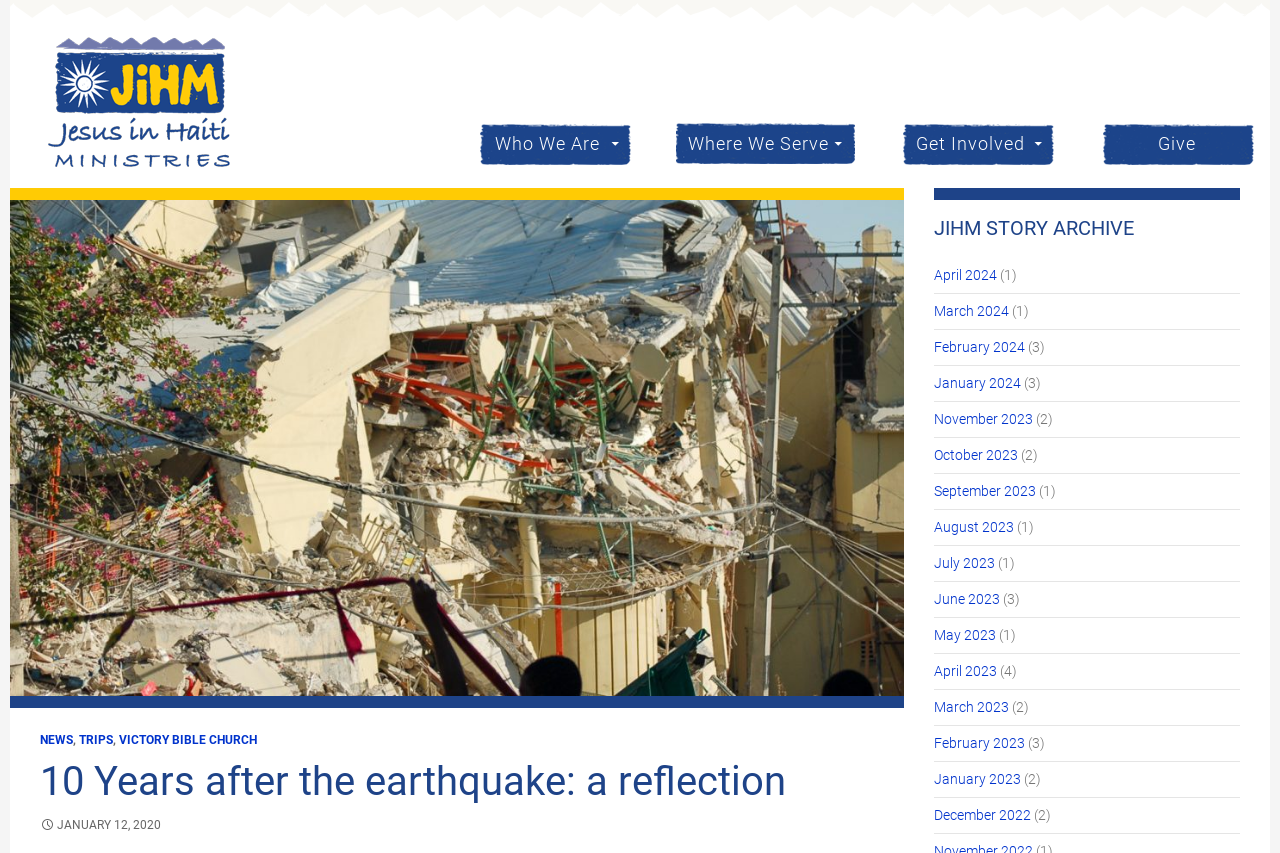Given the following UI element description: "Victory Bible Church", find the bounding box coordinates in the webpage screenshot.

[0.093, 0.859, 0.201, 0.876]